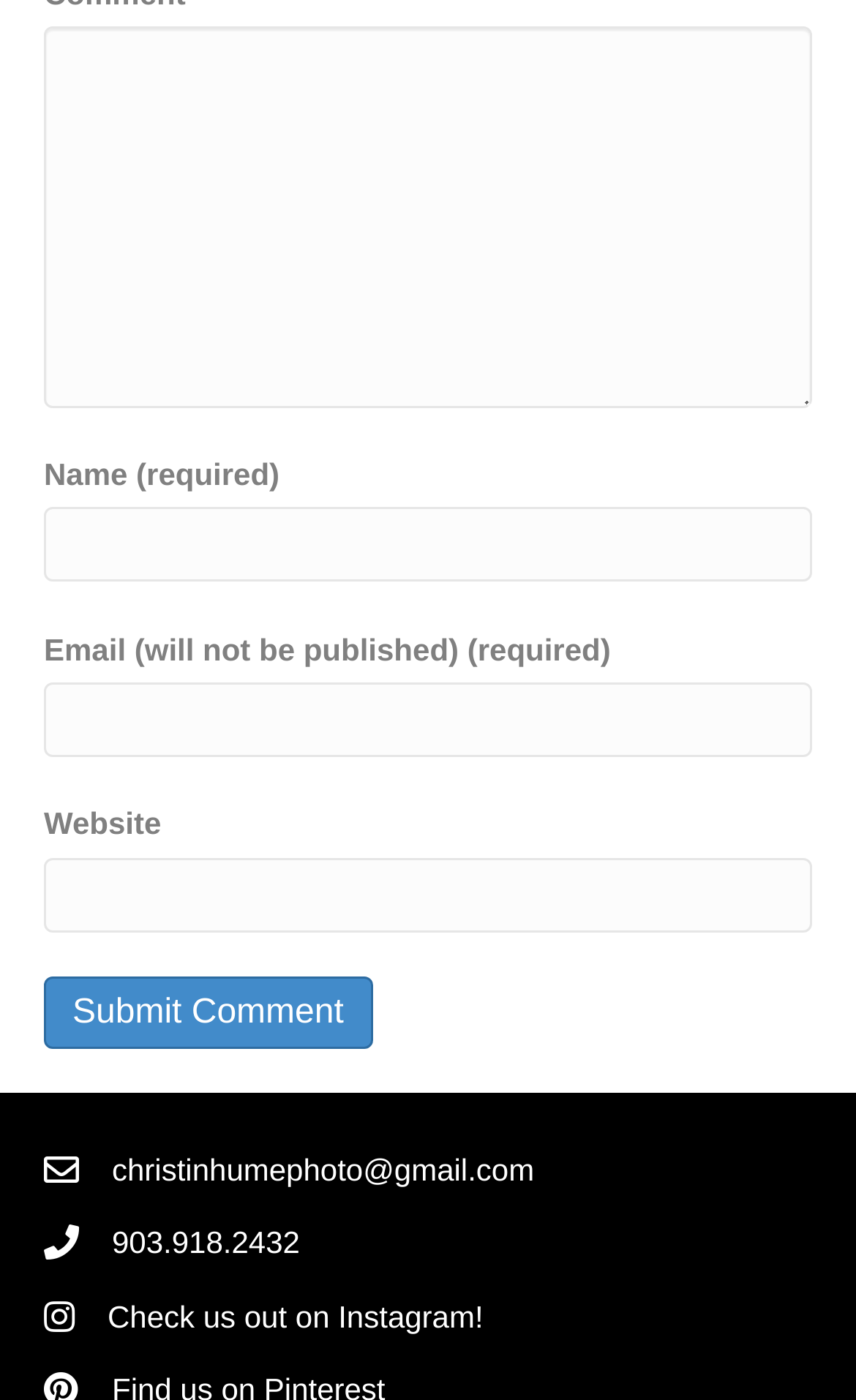Locate the bounding box coordinates for the element described below: "christinhumephoto@gmail.com". The coordinates must be four float values between 0 and 1, formatted as [left, top, right, bottom].

[0.131, 0.82, 0.624, 0.851]